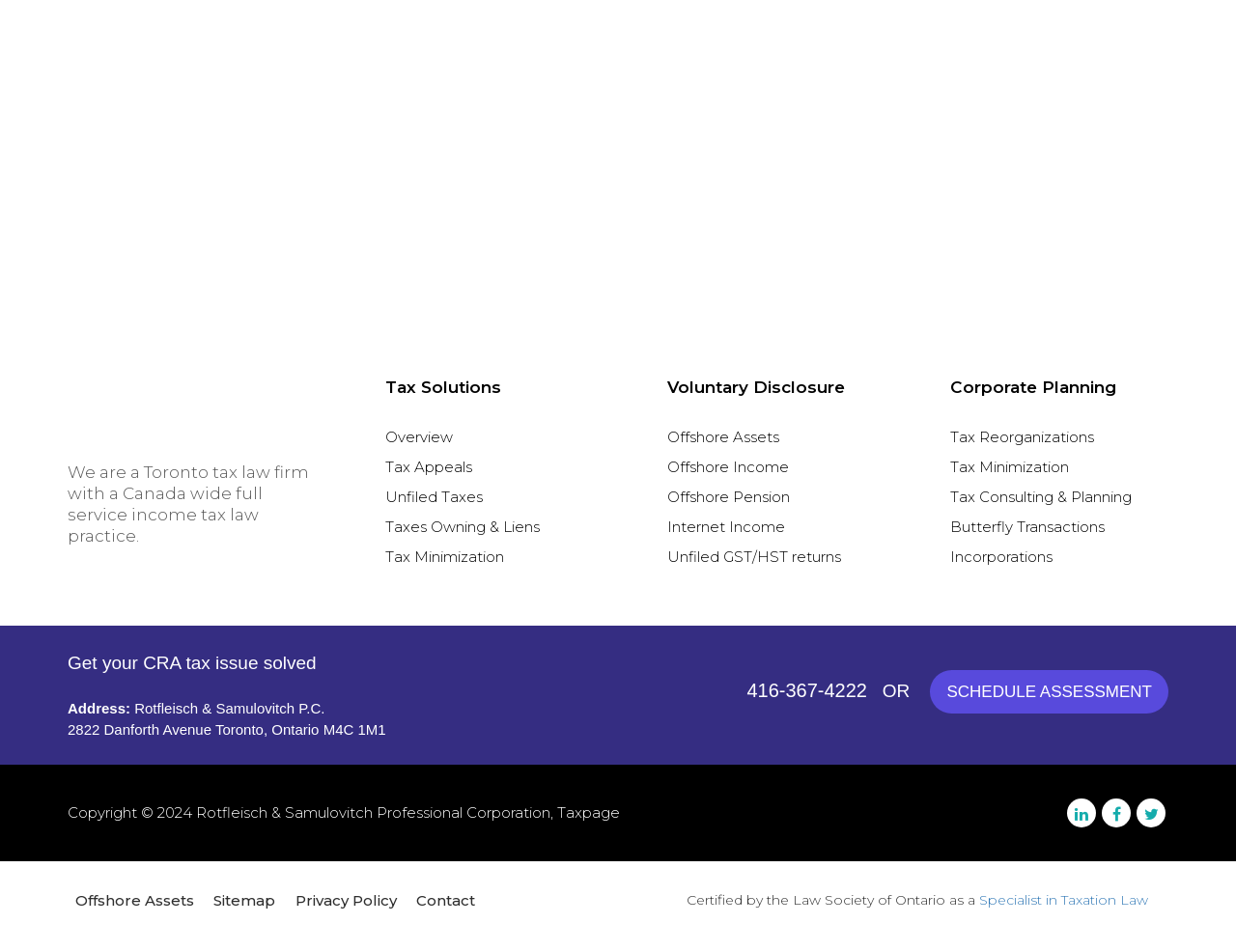Locate the bounding box coordinates of the clickable area to execute the instruction: "Explore the Voluntary Disclosure services". Provide the coordinates as four float numbers between 0 and 1, represented as [left, top, right, bottom].

[0.54, 0.397, 0.689, 0.416]